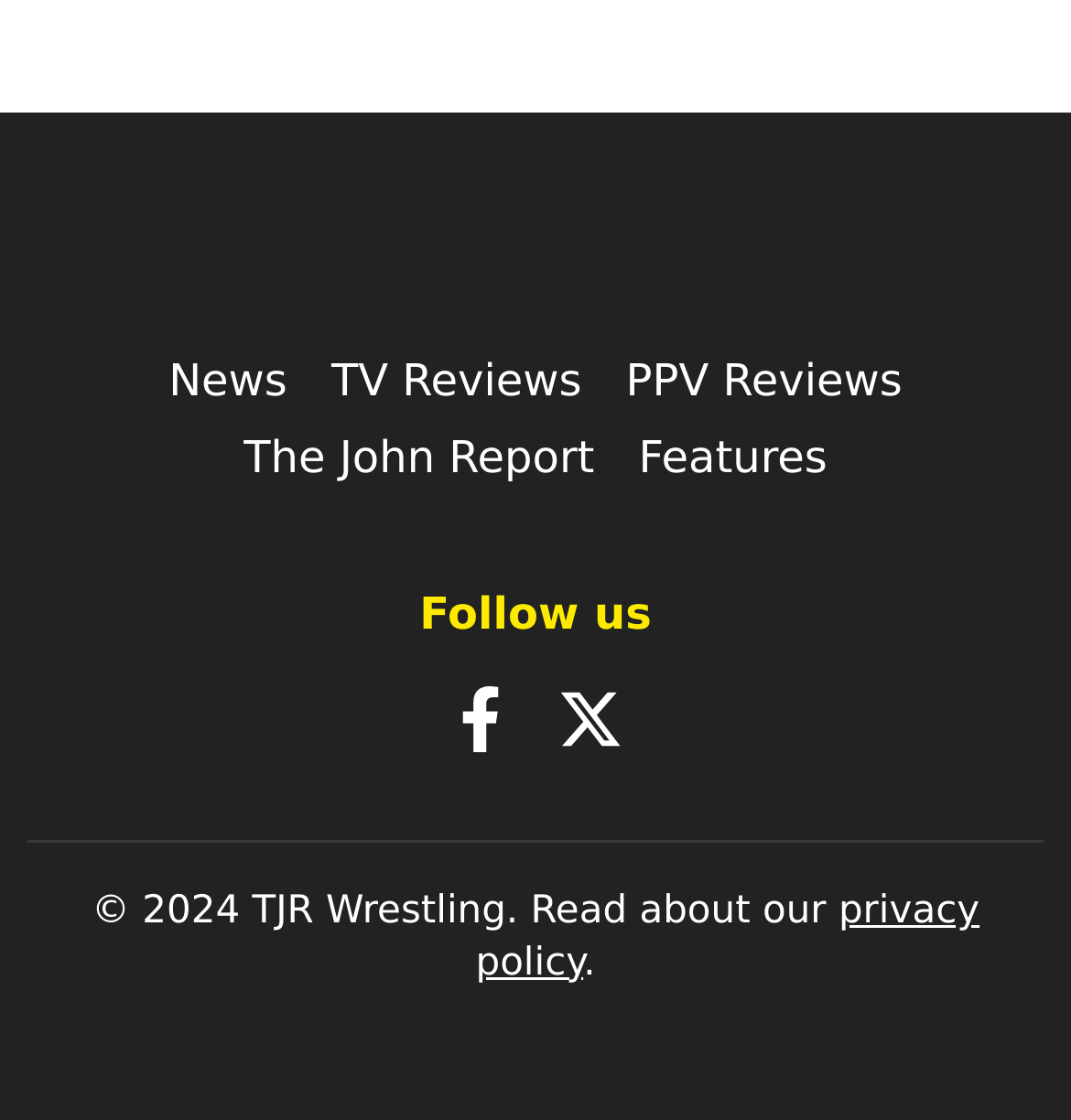Identify the bounding box coordinates for the UI element described as: "Features". The coordinates should be provided as four floats between 0 and 1: [left, top, right, bottom].

[0.596, 0.386, 0.773, 0.432]